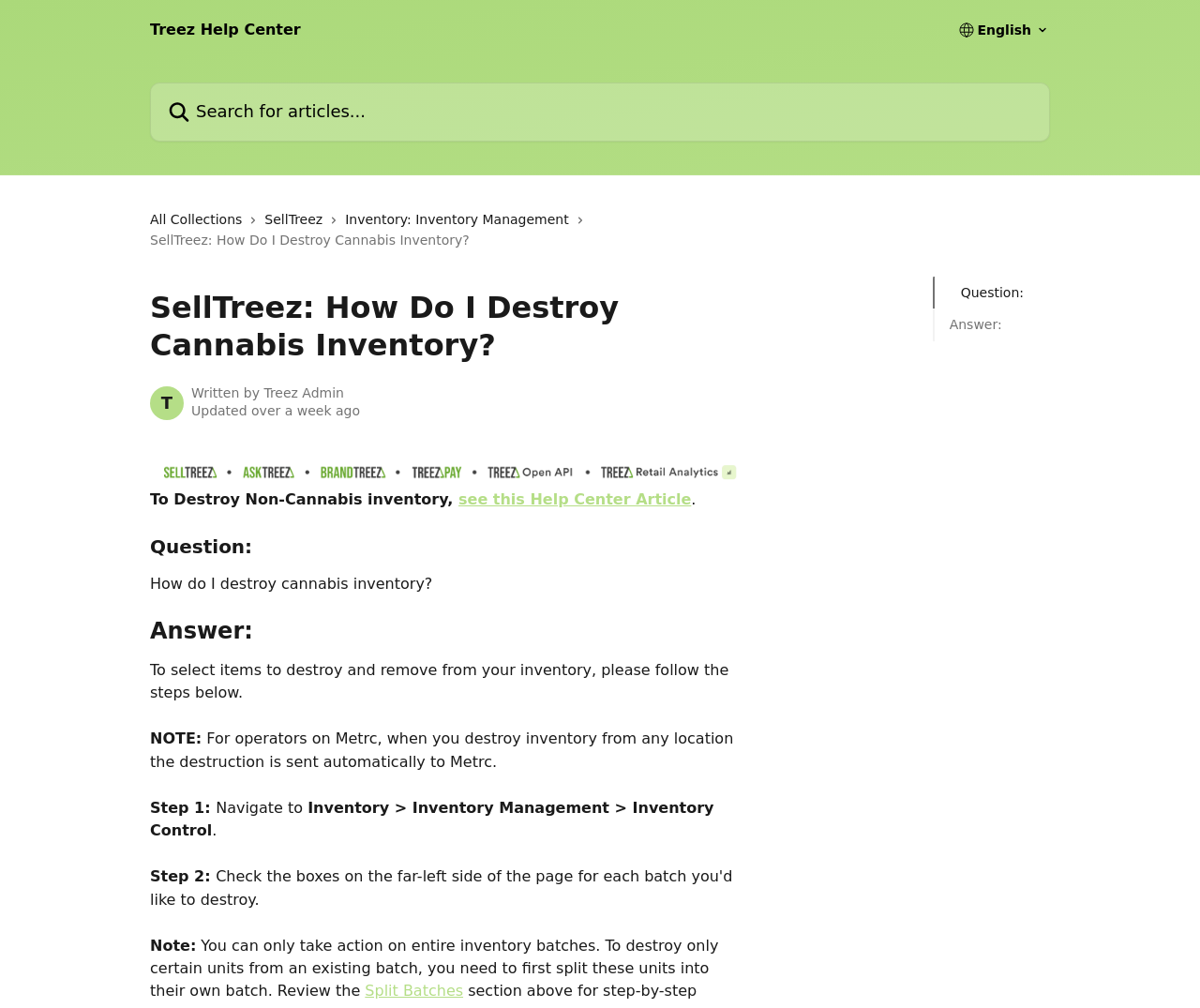What is the next step after navigating to Inventory Control?
Relying on the image, give a concise answer in one word or a brief phrase.

Step 2